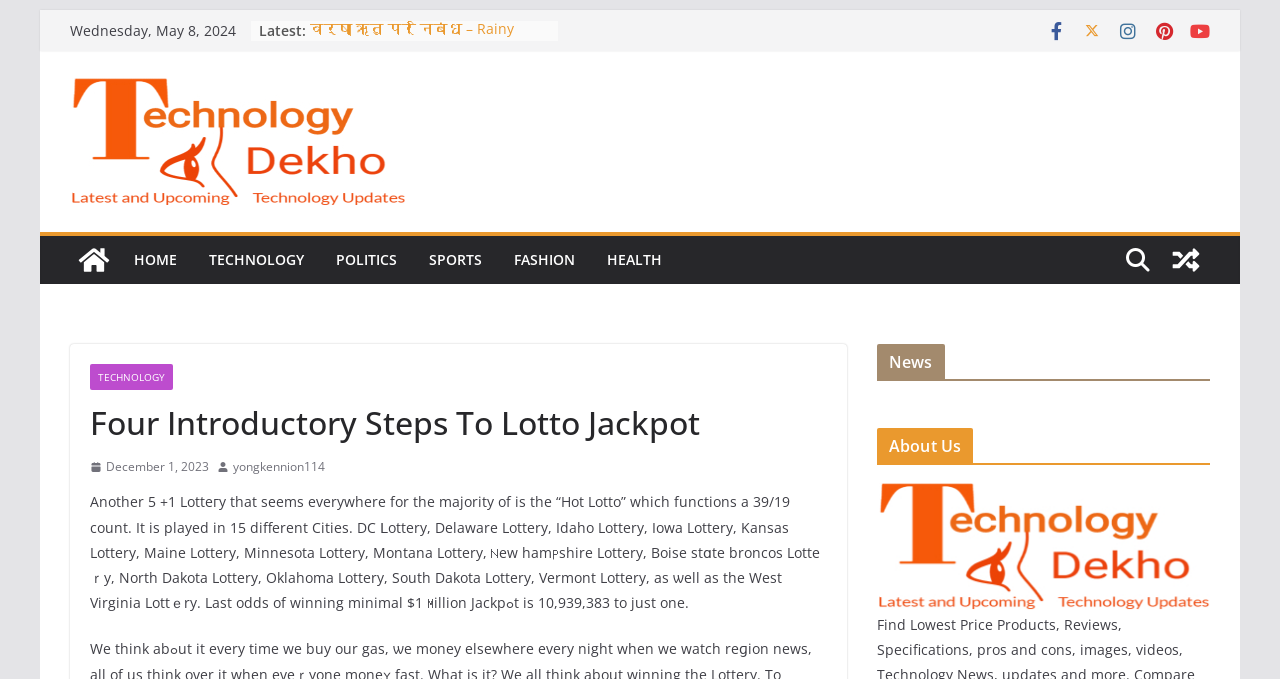Generate the title text from the webpage.

Four Introductory Steps To Lotto Jackpot